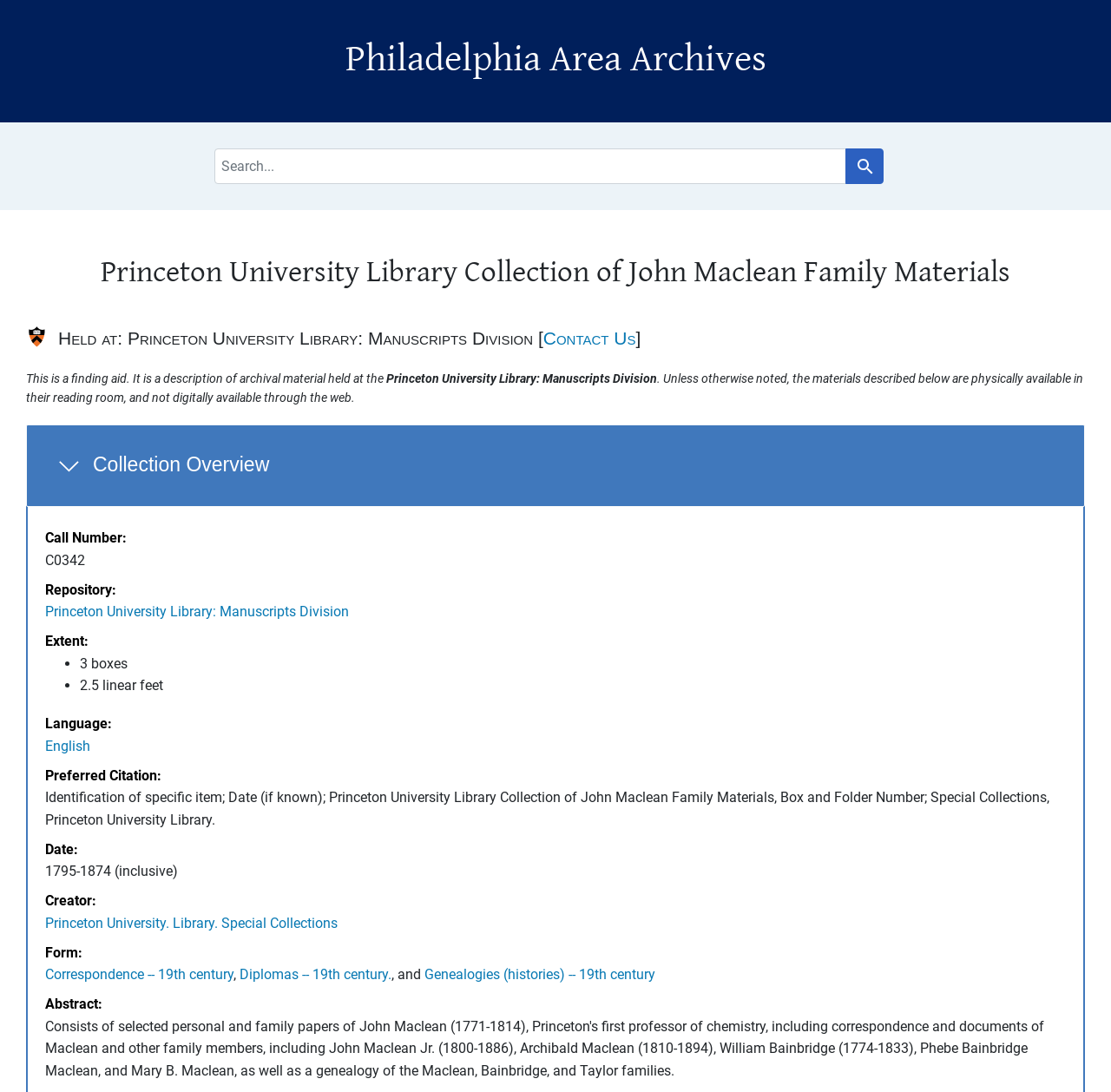Locate the bounding box coordinates of the element you need to click to accomplish the task described by this instruction: "Search for something".

[0.193, 0.136, 0.807, 0.169]